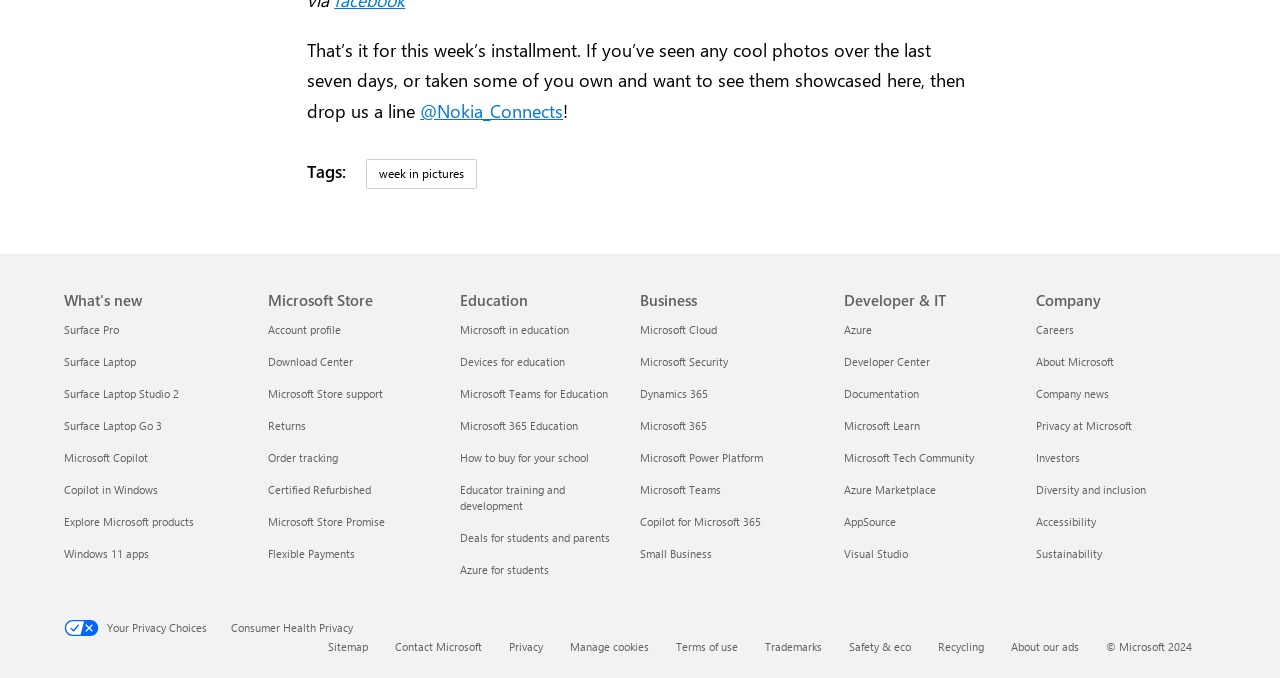Locate the bounding box coordinates of the area you need to click to fulfill this instruction: 'Switch to German language'. The coordinates must be in the form of four float numbers ranging from 0 to 1: [left, top, right, bottom].

None